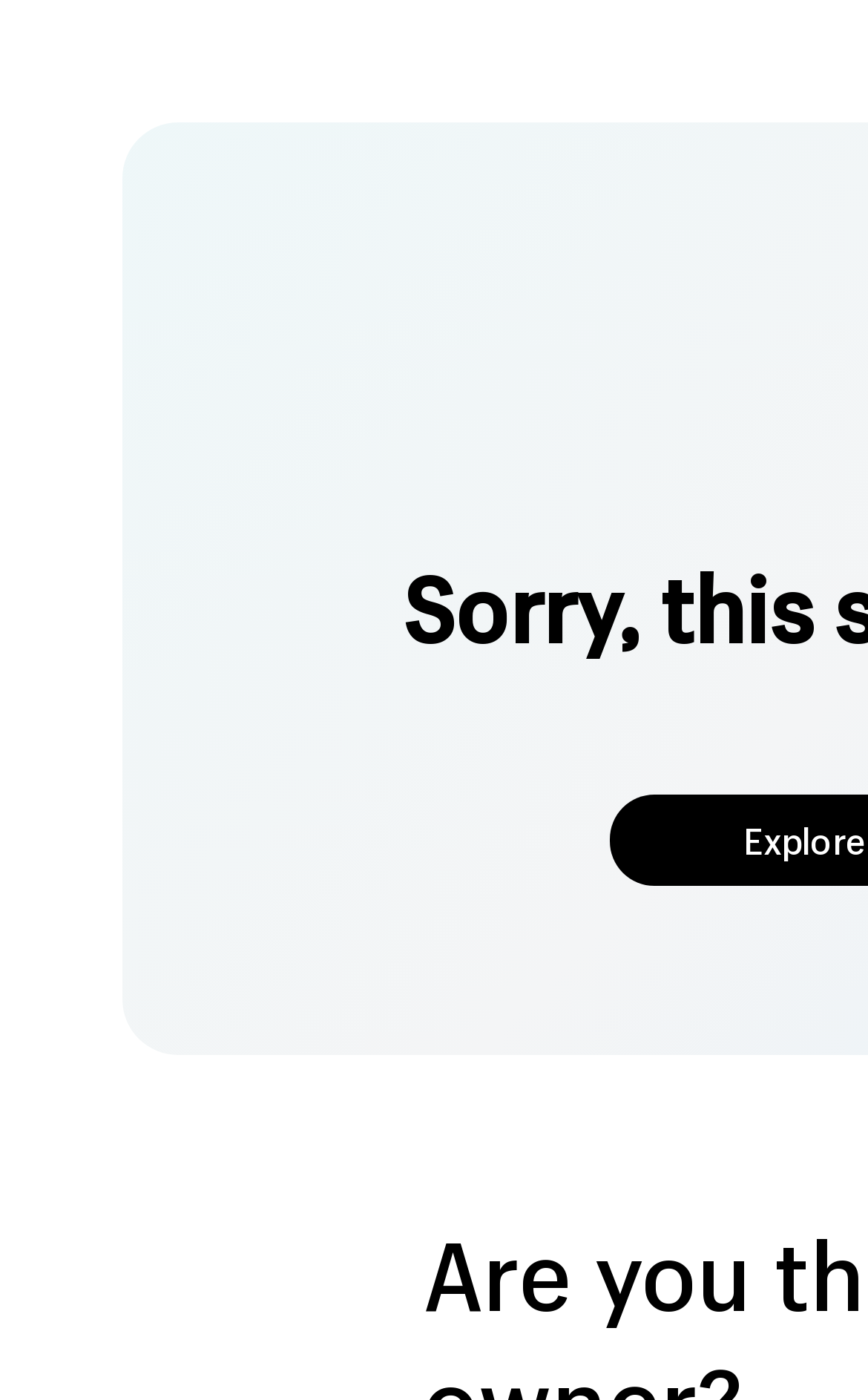Find and extract the text of the primary heading on the webpage.

Sorry, this store is currently unavailable.